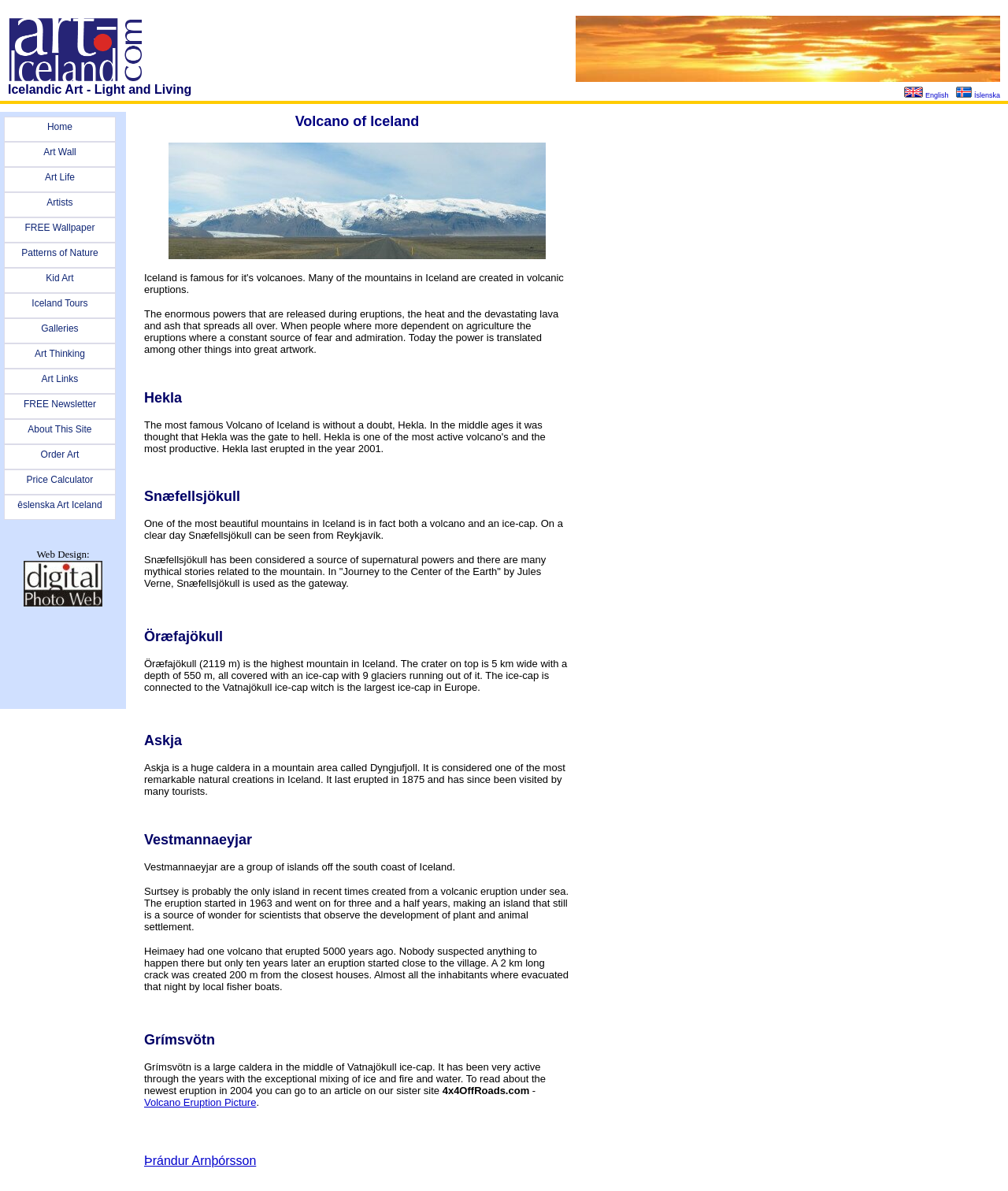What is the name of the mountain that can be seen from Reykjavík on a clear day?
Please provide a comprehensive answer based on the information in the image.

According to the webpage, Snæfellsjökull is a volcano and an ice-cap that can be seen from Reykjavík on a clear day, and it is considered a source of supernatural powers with many mythical stories related to it.